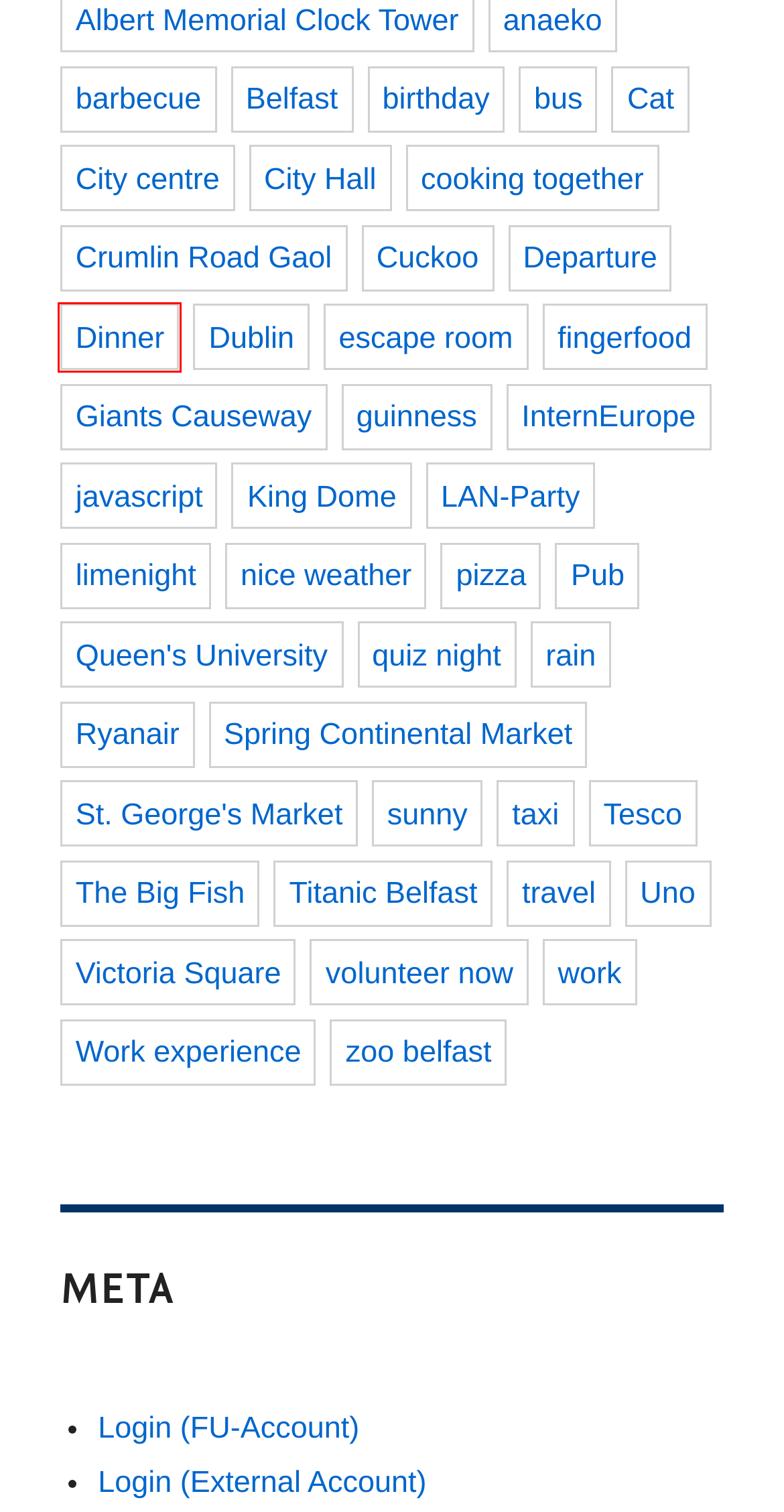You are provided with a screenshot of a webpage where a red rectangle bounding box surrounds an element. Choose the description that best matches the new webpage after clicking the element in the red bounding box. Here are the choices:
A. Spring Continental Market – afib@irland – 2018
B. birthday – afib@irland – 2018
C. javascript – afib@irland – 2018
D. Queen’s University – afib@irland – 2018
E. nice weather – afib@irland – 2018
F. travel – afib@irland – 2018
G. Dinner – afib@irland – 2018
H. guinness – afib@irland – 2018

G